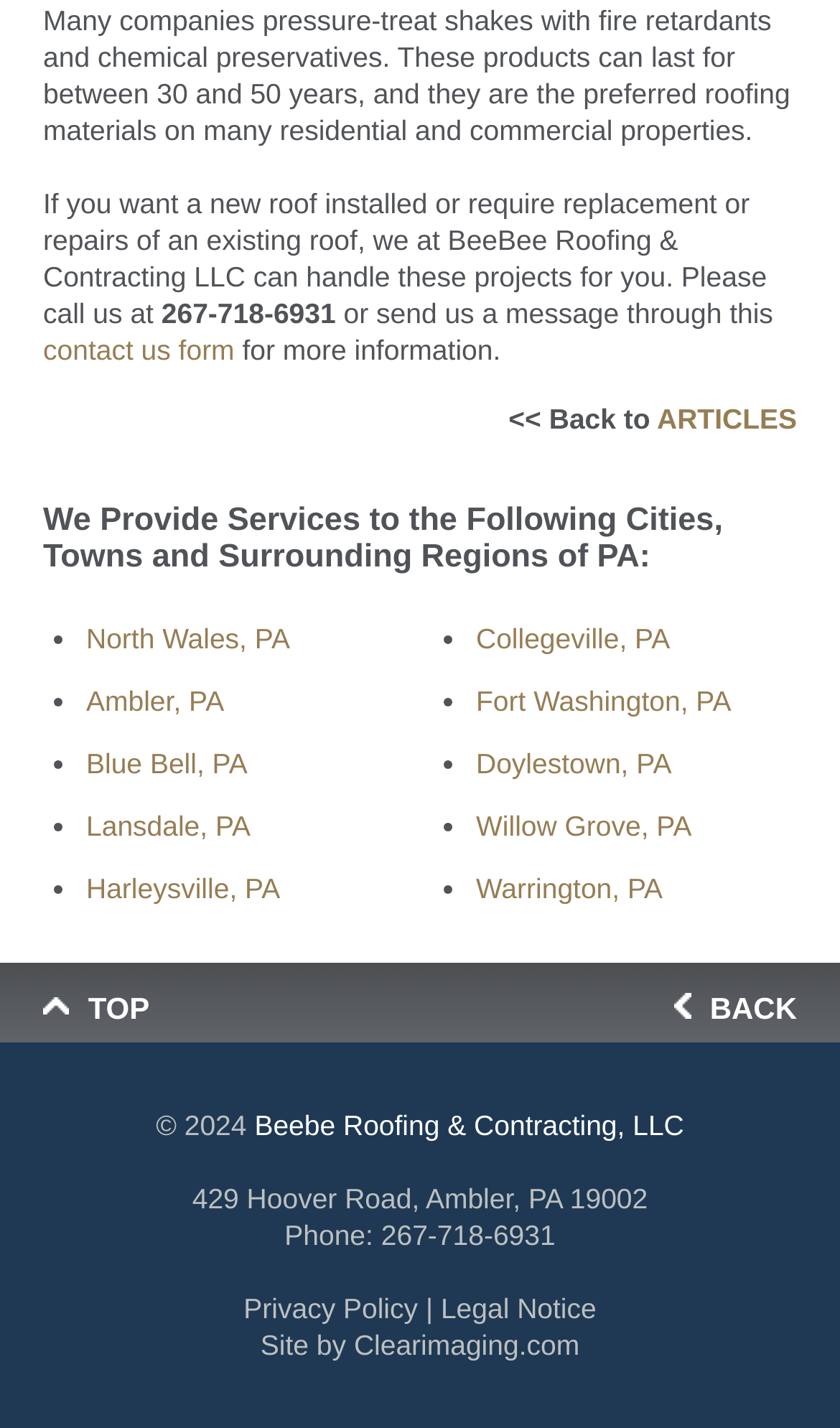Please mark the clickable region by giving the bounding box coordinates needed to complete this instruction: "Send a message through the contact us form".

[0.051, 0.233, 0.279, 0.256]